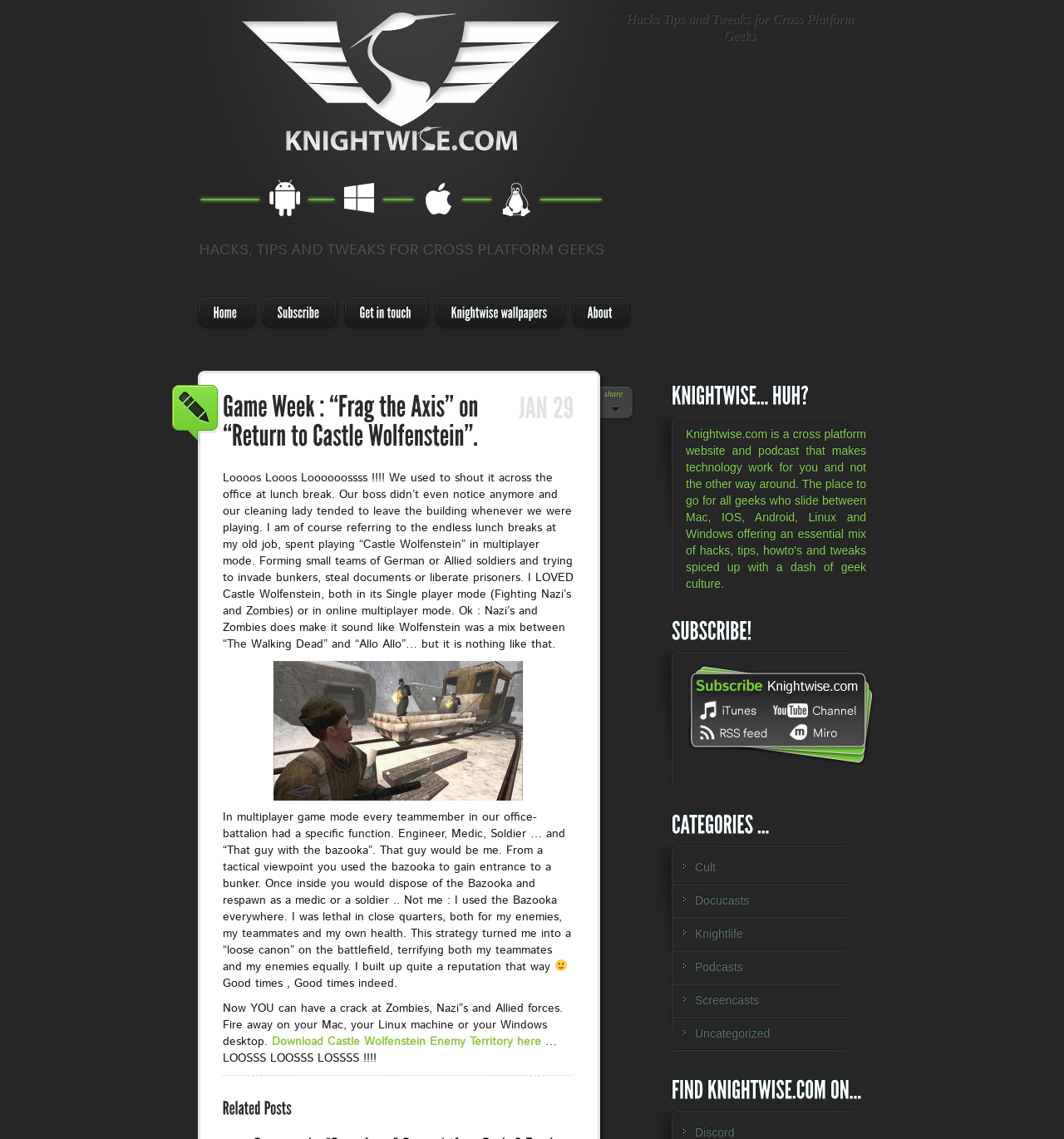Locate the bounding box coordinates of the element that needs to be clicked to carry out the instruction: "Check out related posts". The coordinates should be given as four float numbers ranging from 0 to 1, i.e., [left, top, right, bottom].

[0.209, 0.944, 0.539, 0.986]